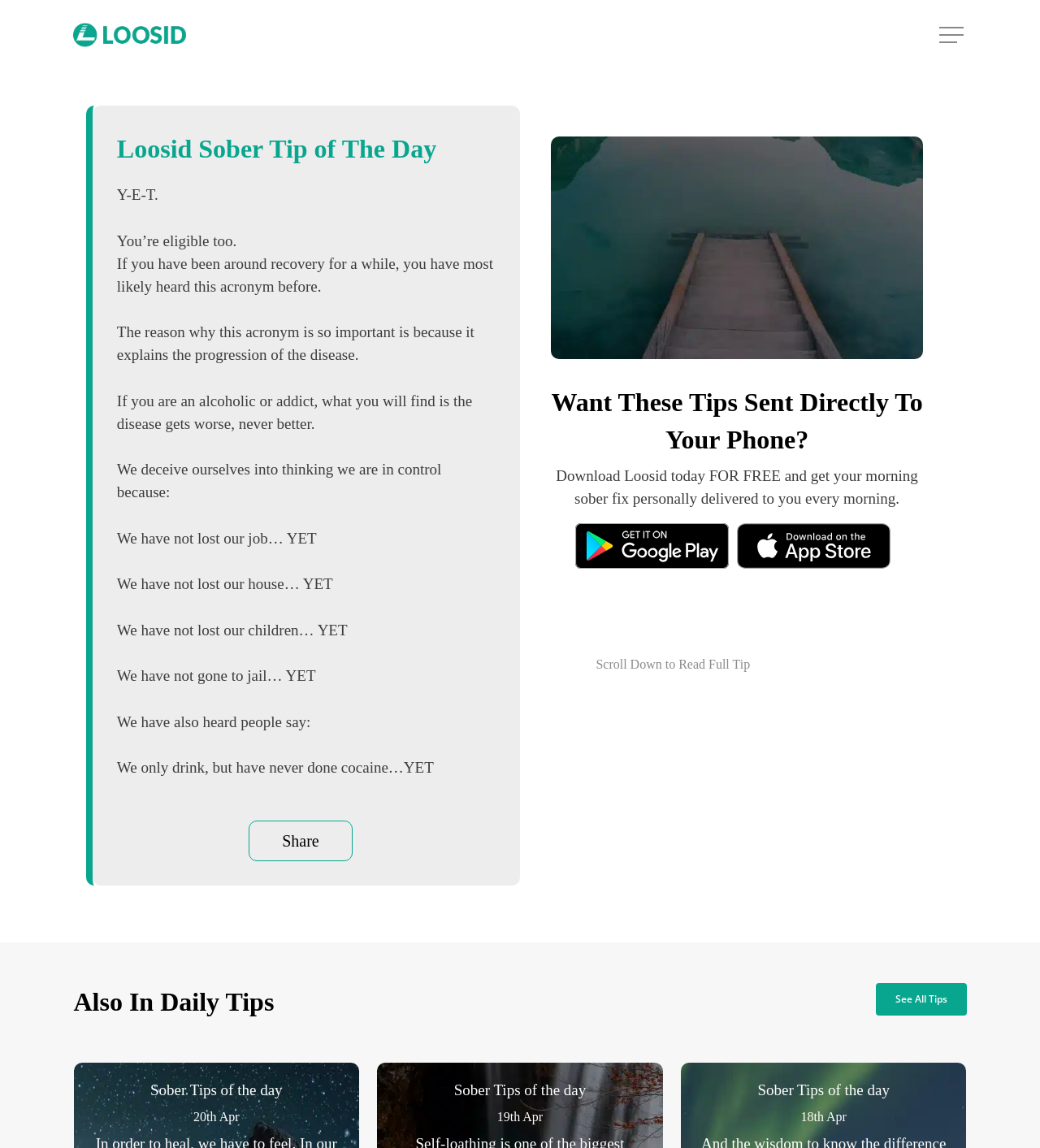Use a single word or phrase to answer the question:
What is the theme of the daily tips?

Addiction and recovery